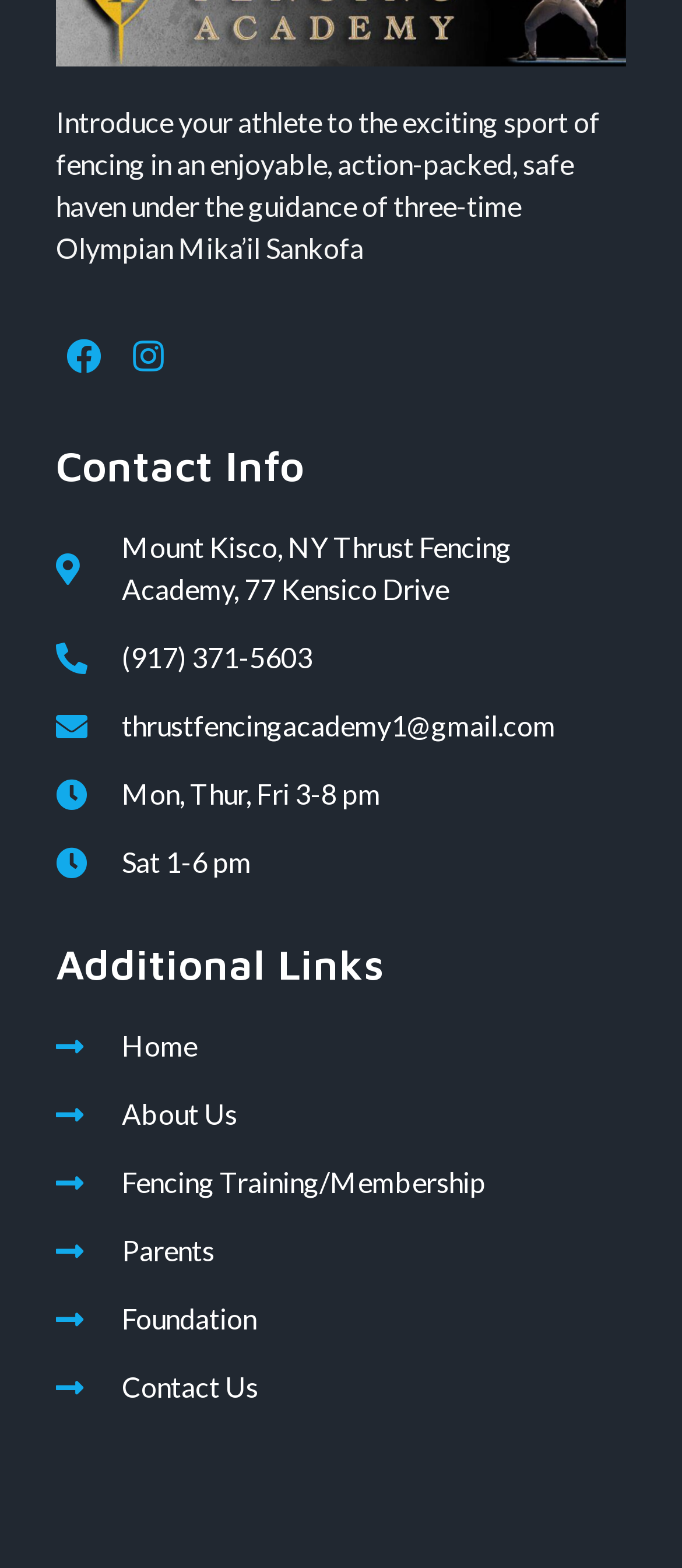What is the phone number of Thrust Fencing Academy?
We need a detailed and exhaustive answer to the question. Please elaborate.

I found the phone number of Thrust Fencing Academy by looking at the link element with the text '(917) 371-5603' which is likely to be the contact phone number of the academy.